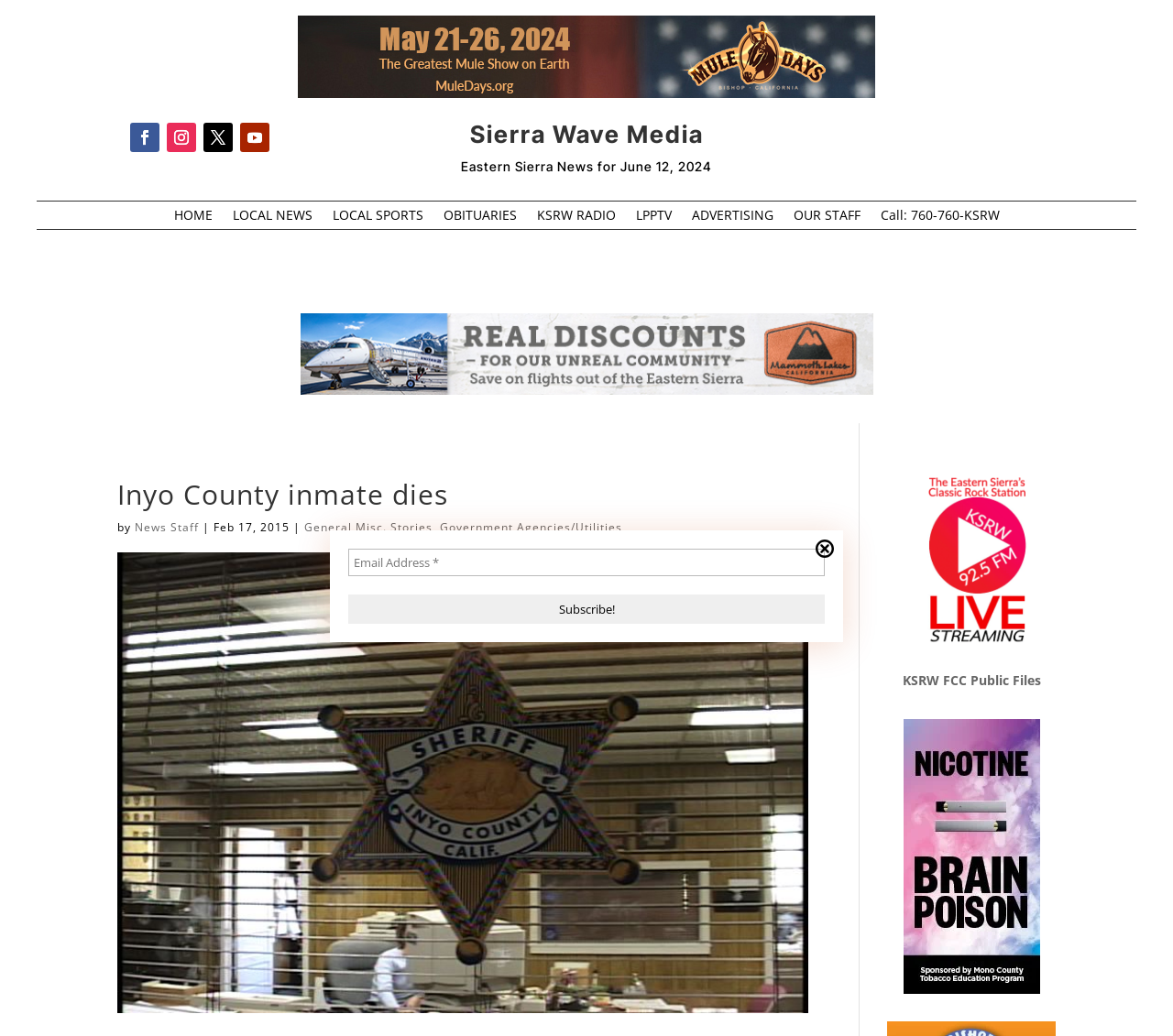Determine the bounding box for the UI element as described: "alt="KSRW LIVEE STREAM"". The coordinates should be represented as four float numbers between 0 and 1, formatted as [left, top, right, bottom].

[0.756, 0.609, 0.9, 0.626]